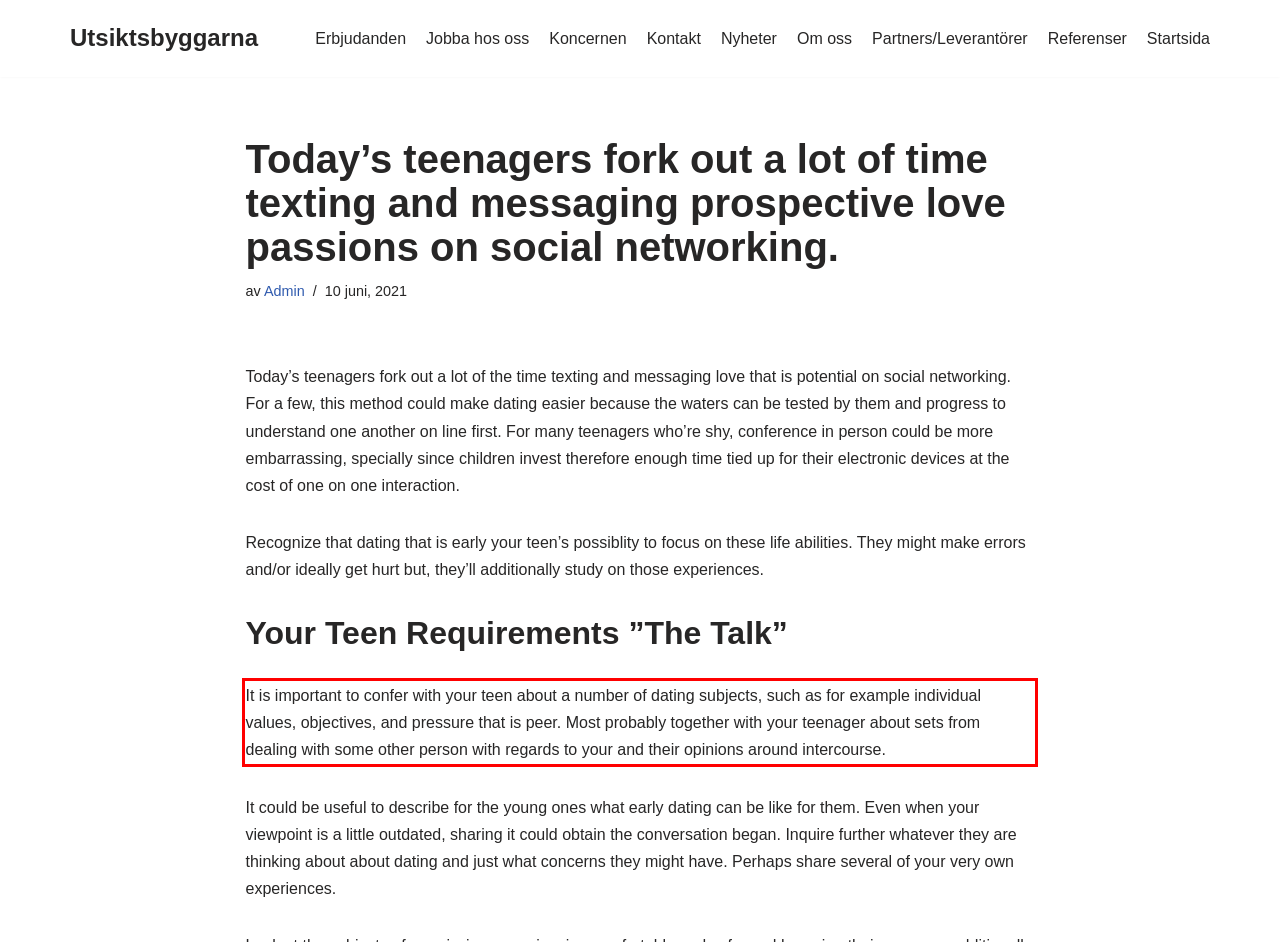Please examine the screenshot of the webpage and read the text present within the red rectangle bounding box.

It is important to confer with your teen about a number of dating subjects, such as for example individual values, objectives, and pressure that is peer. Most probably together with your teenager about sets from dealing with some other person with regards to your and their opinions around intercourse.